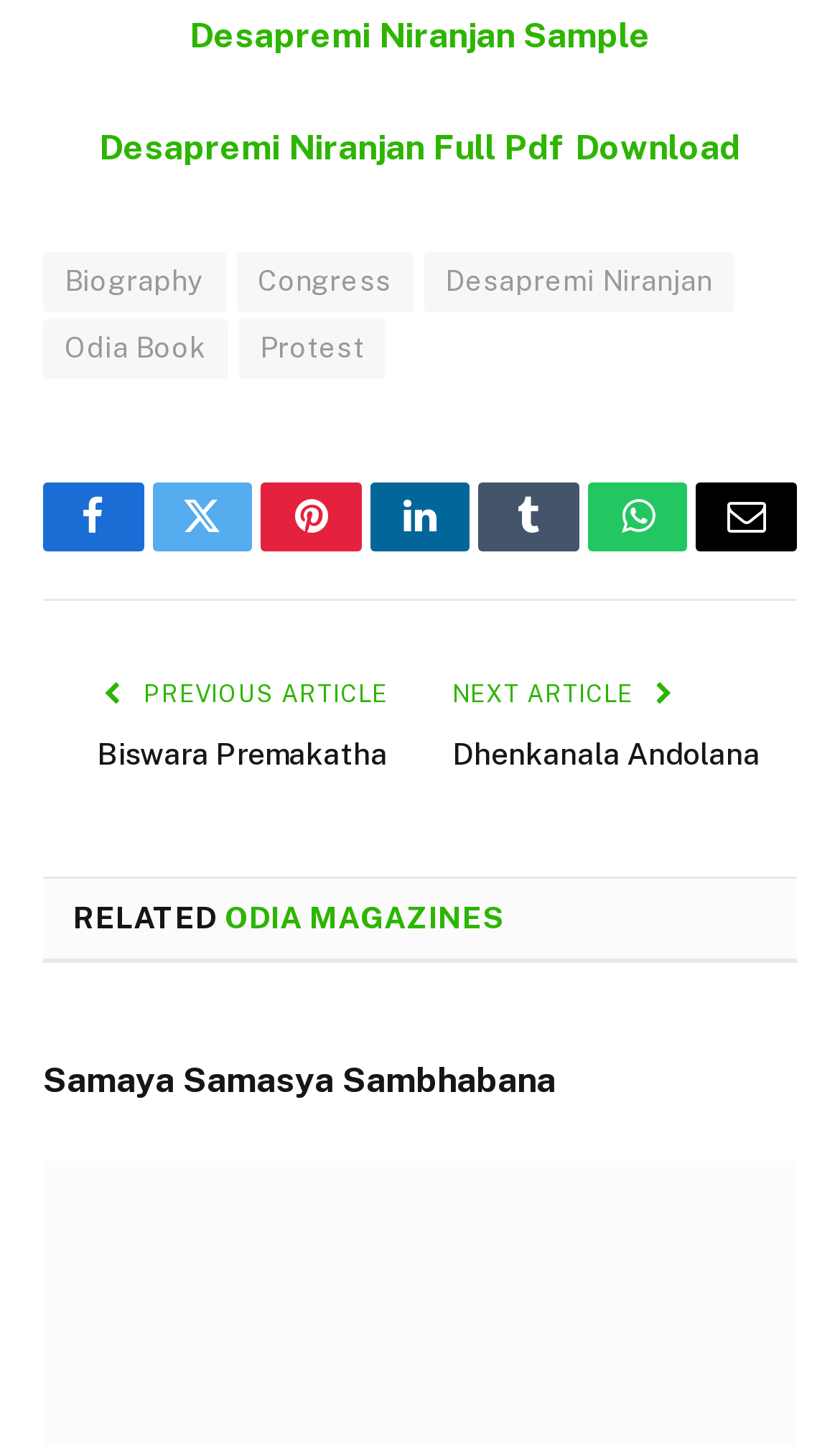Provide a brief response using a word or short phrase to this question:
What is the title of the first related Odia magazine?

Samaya Samasya Sambhabana